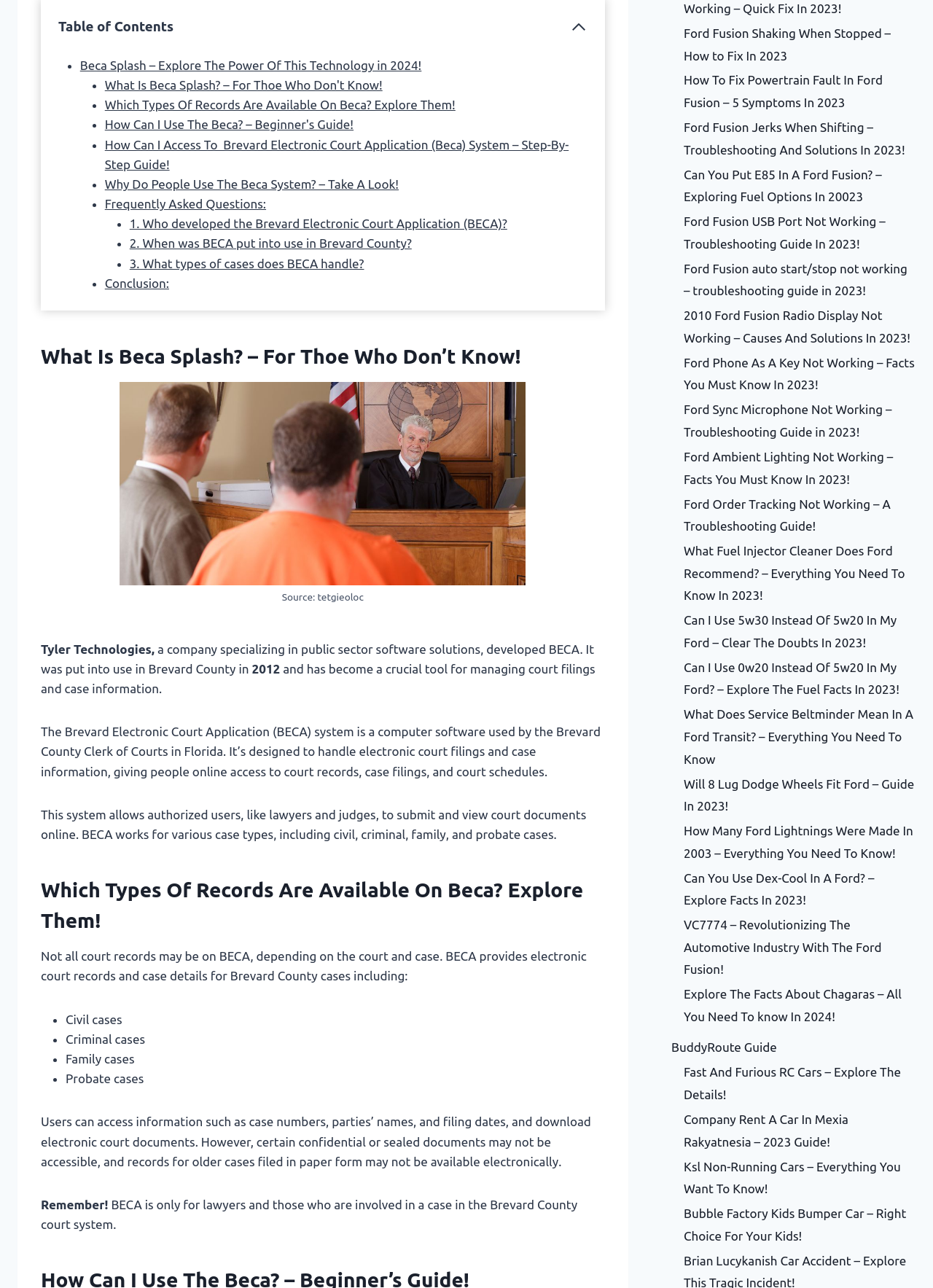Provide the bounding box for the UI element matching this description: "Conclusion:".

[0.112, 0.214, 0.181, 0.225]